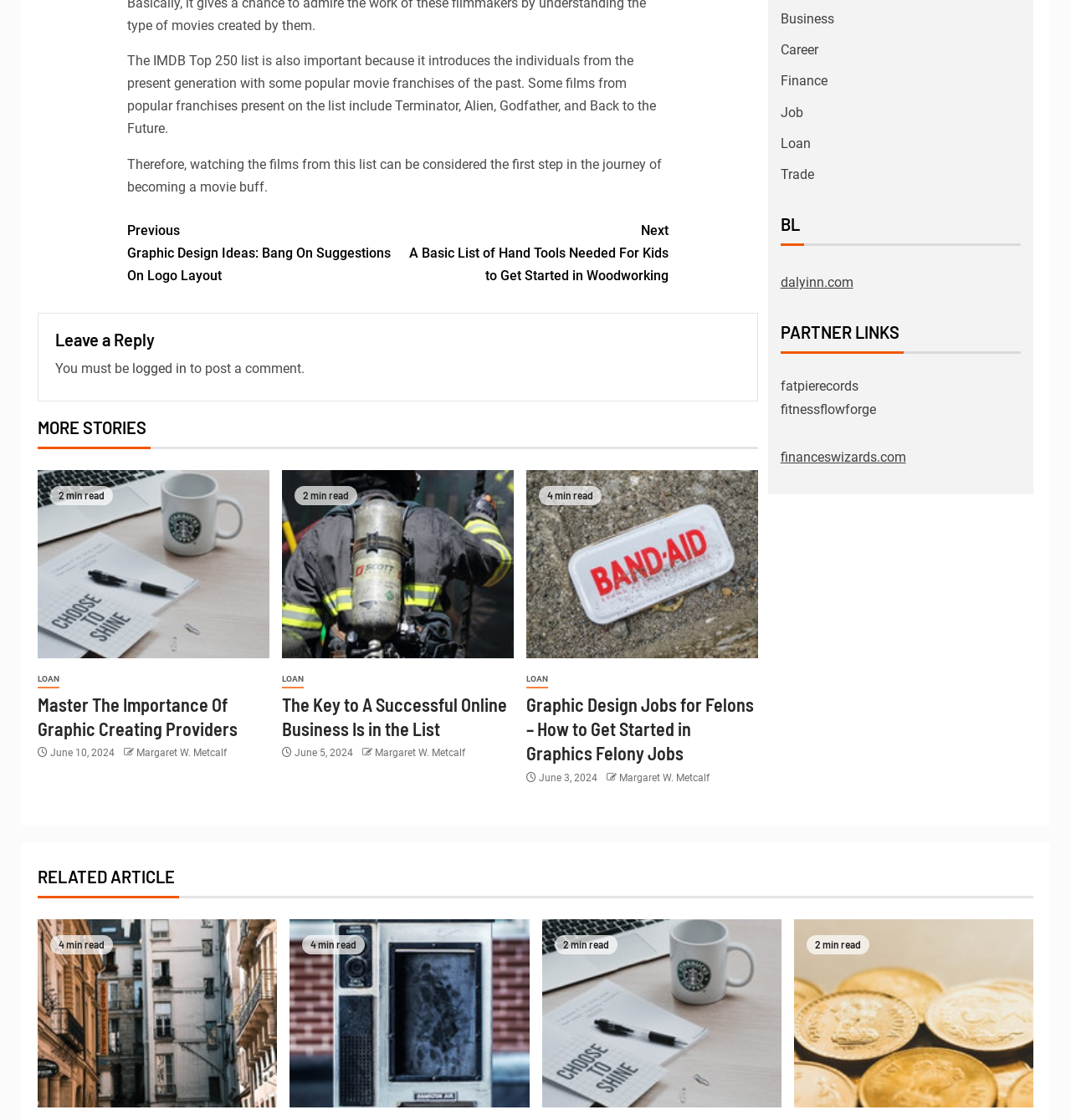What is the name of the author of the articles on this webpage?
Give a one-word or short-phrase answer derived from the screenshot.

Margaret W. Metcalf